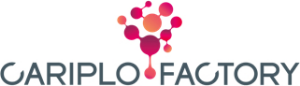Capture every detail in the image and describe it fully.

The image showcases the logo of "Gariplo Factory," an organization associated with the principles of the Circular Economy. The logo features a creative design with interconnected dots that transition from vibrant pink to softer hues, symbolizing innovation, collaboration, and sustainability. The bold text "GARIPLO" is prominently displayed above "FACTORY," reinforcing the organization's commitment to fostering innovative solutions within the framework of the Circular Economy. This logo embodies the spirit of creativity and the dynamic nature of the initiatives supported by the organization, highlighting its role in promoting sustainable practices and engaging various stakeholders in the eco-conscious movement.